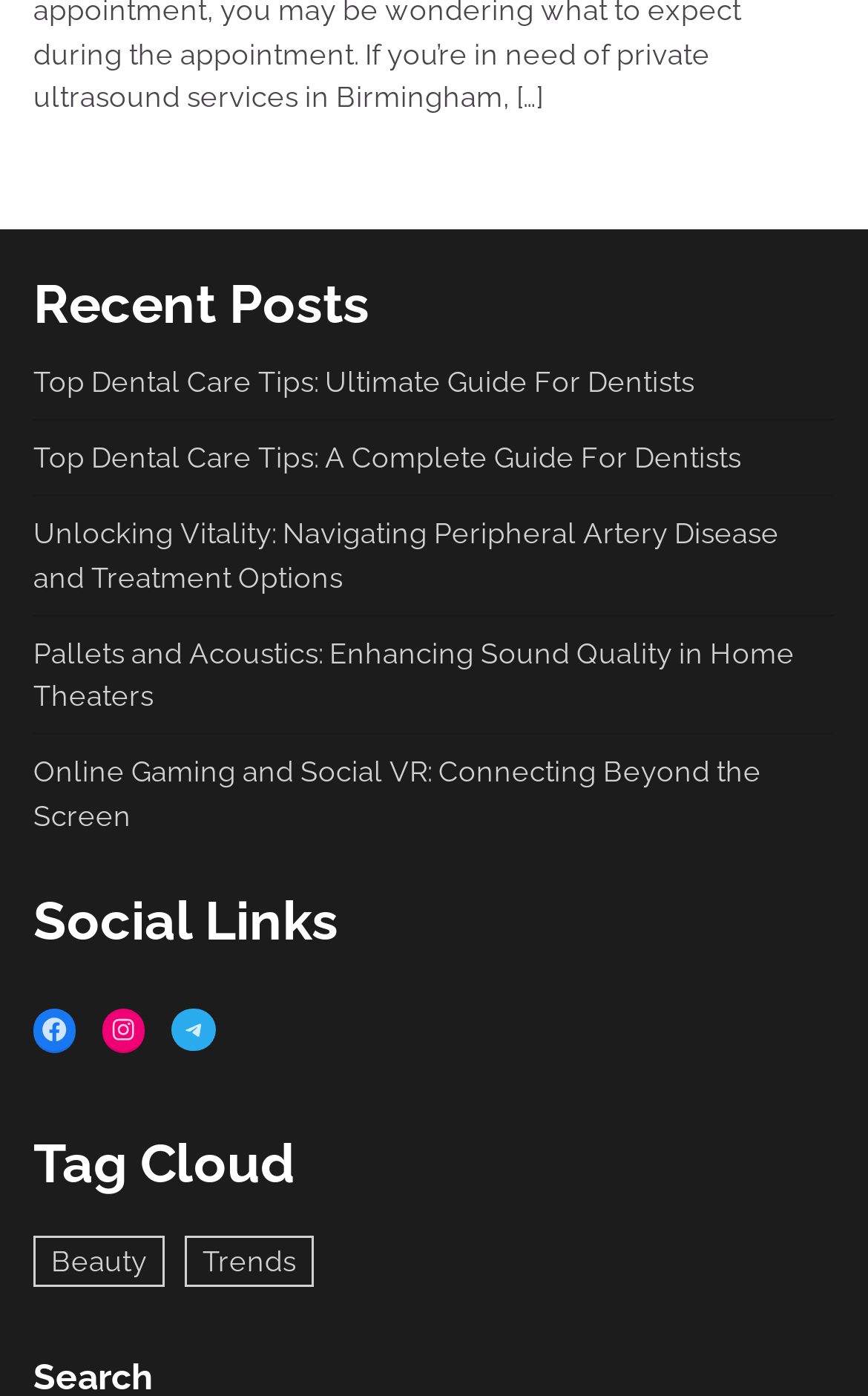Please provide a brief answer to the question using only one word or phrase: 
How many posts are listed under 'Recent Posts'?

5